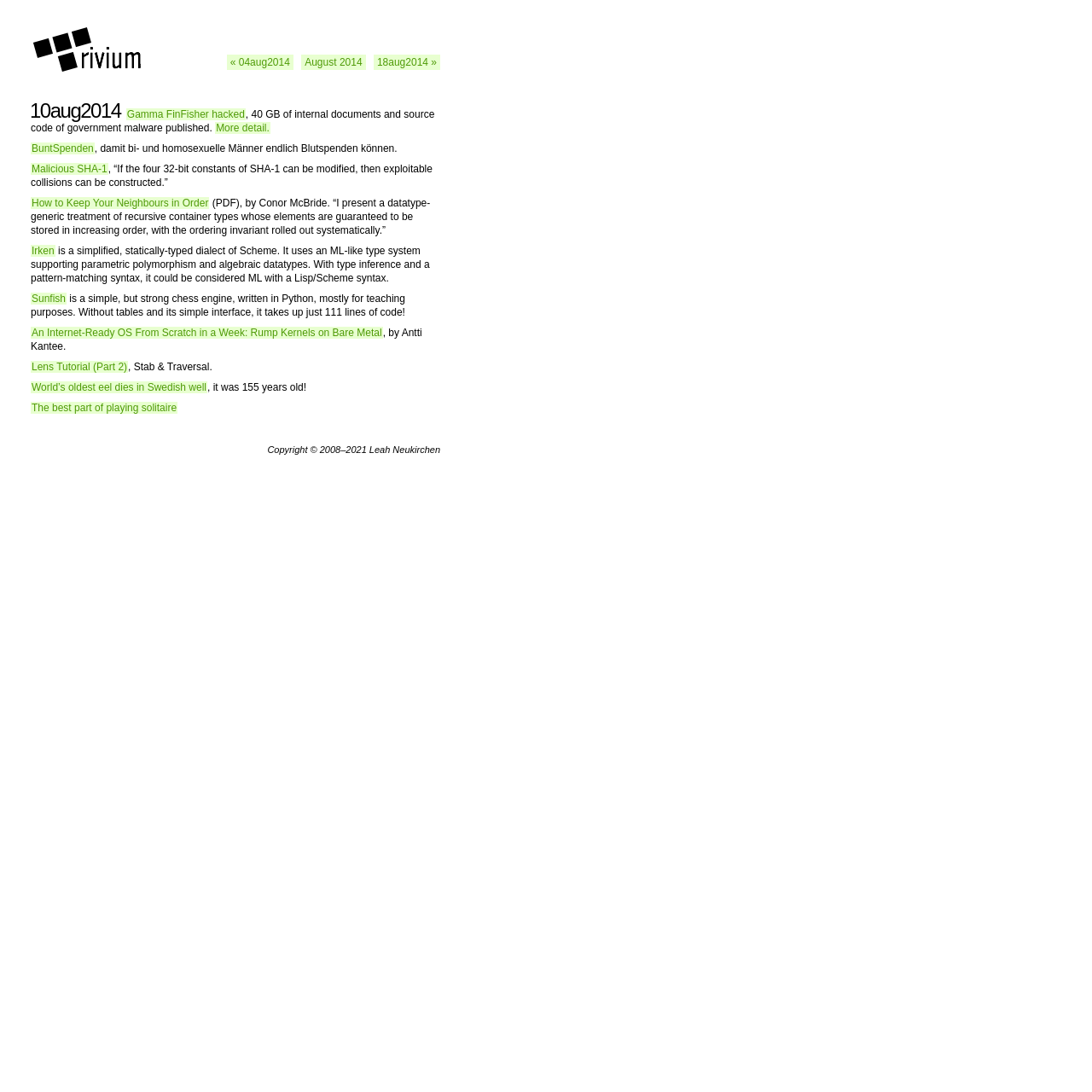How many links are there on the webpage?
Use the image to answer the question with a single word or phrase.

14